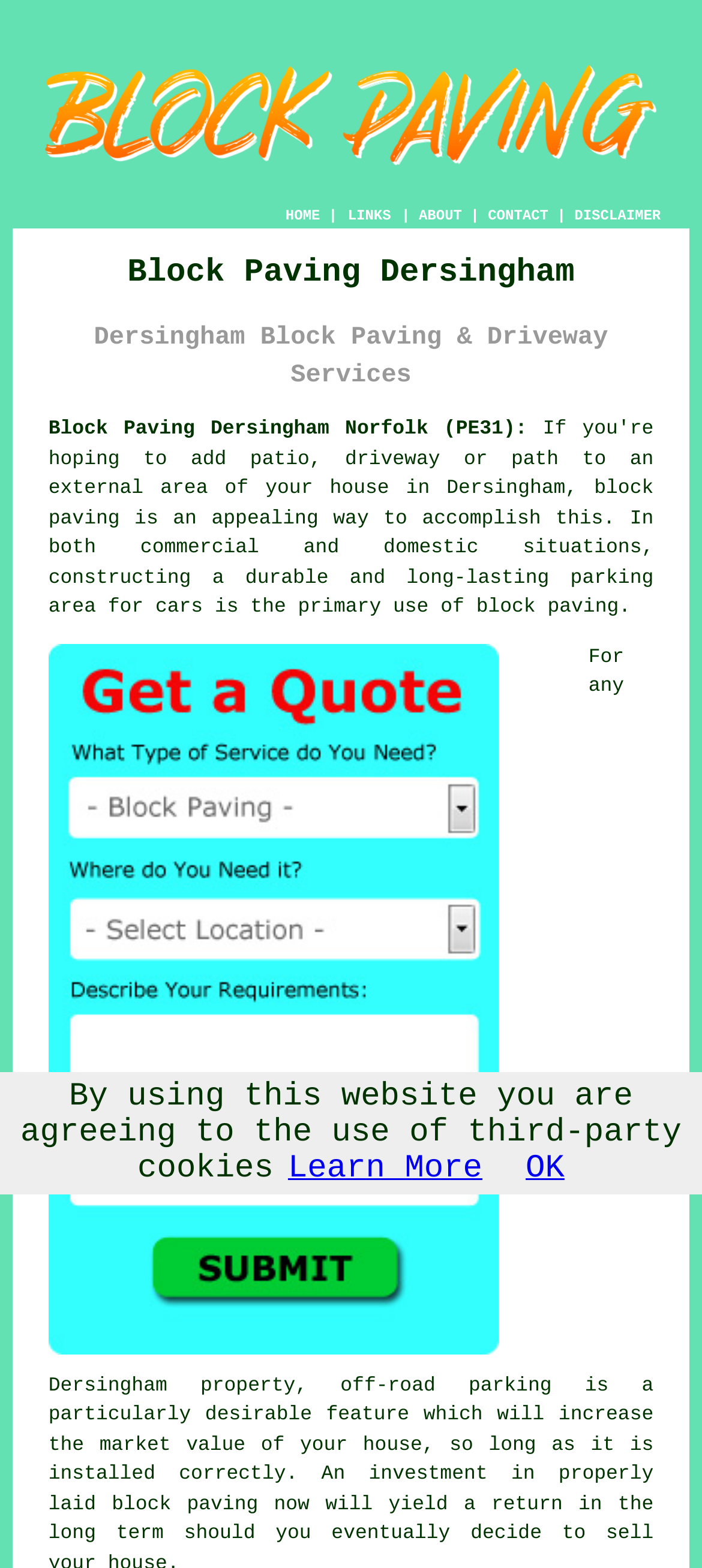Explain the features and main sections of the webpage comprehensively.

The webpage is about block paving services in Dersingham, Norfolk. At the top left, there is an image with the text "Block Paving Dersingham Norfolk". Below this image, there is a navigation menu with links to "HOME", "ABOUT", "CONTACT", and "DISCLAIMER", separated by vertical lines. 

The main content of the webpage is divided into two sections. The top section has two headings, "Block Paving Dersingham" and "Dersingham Block Paving & Driveway Services", which are centered at the top of the page. Below these headings, there is a link "Block Paving Dersingham Norfolk (PE31):" that spans about two-thirds of the page width.

The bottom section has a link "Free Dersingham Block Paver Quotes" on the left, accompanied by a small image. On the right side of the page, near the bottom, there is a notice about the use of third-party cookies, with links to "Learn More" and "OK".